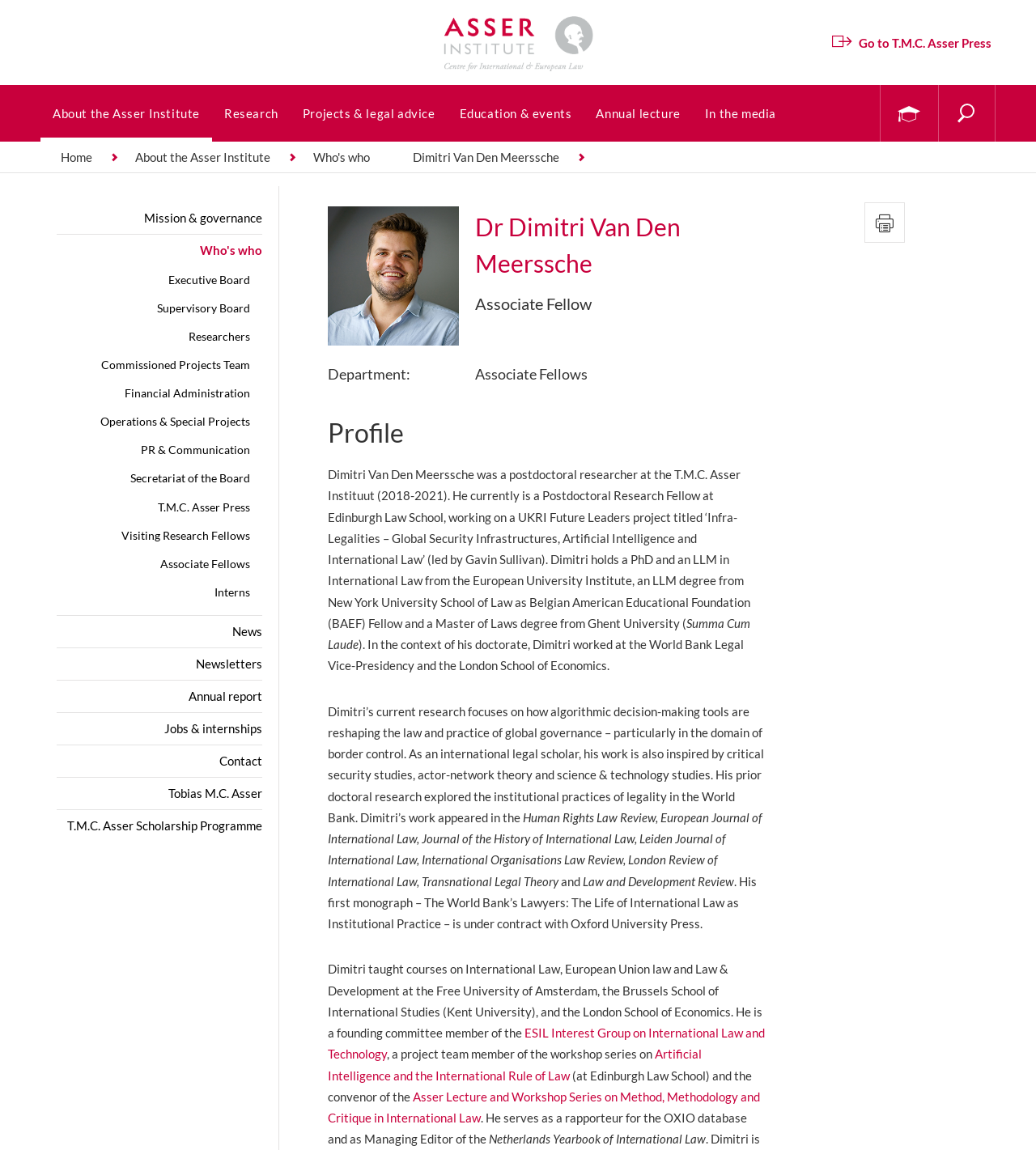Locate the bounding box coordinates of the region to be clicked to comply with the following instruction: "Contact the Asser Institute". The coordinates must be four float numbers between 0 and 1, in the form [left, top, right, bottom].

[0.212, 0.655, 0.253, 0.668]